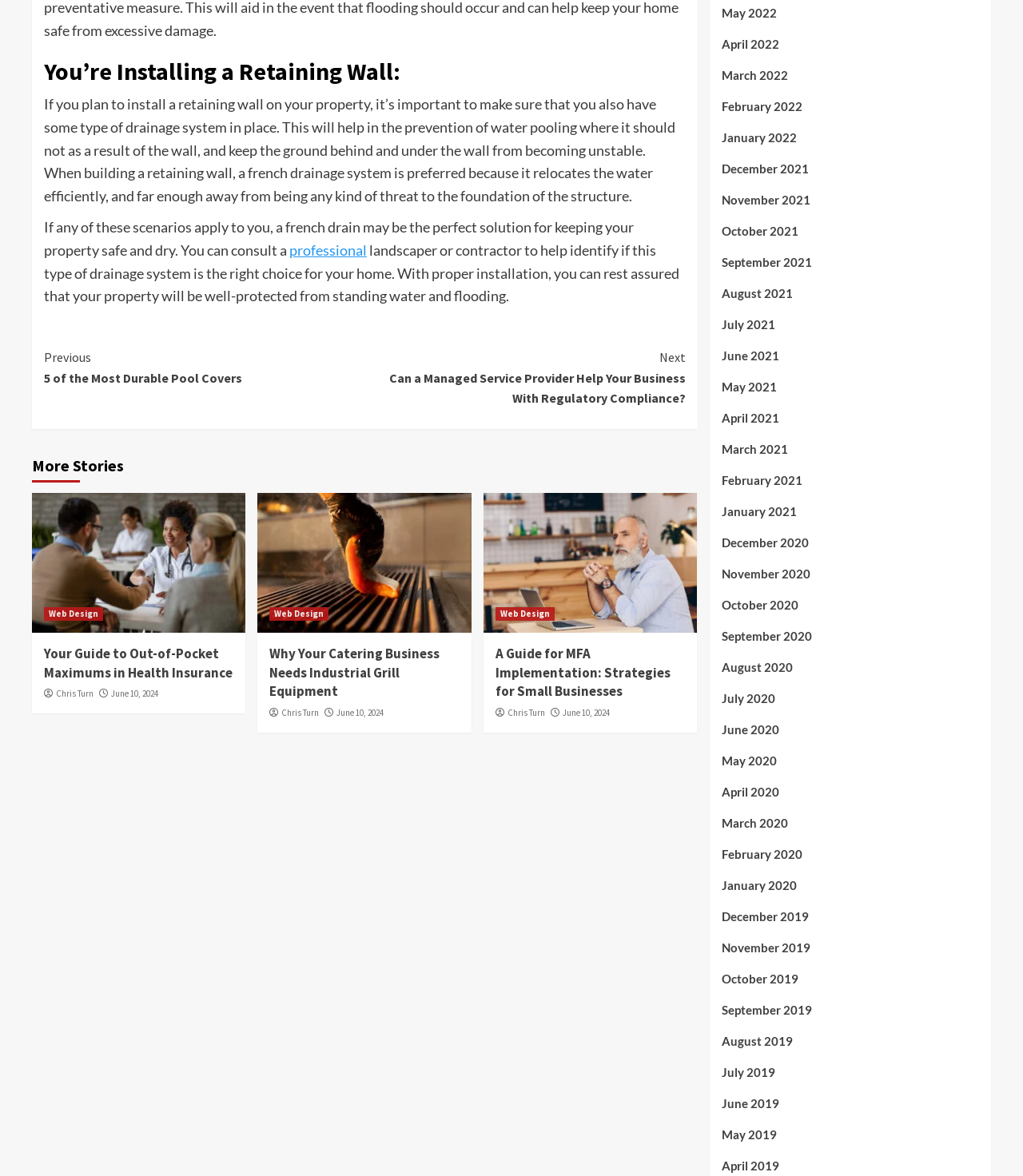Respond to the following query with just one word or a short phrase: 
What type of drainage system is recommended?

French drainage system